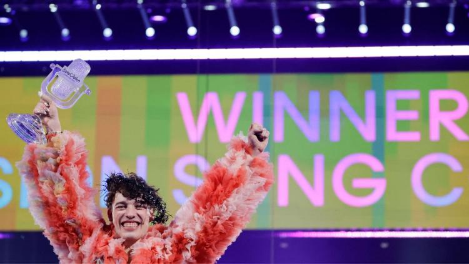Illustrate the image with a detailed caption.

The image captures a jubilant moment from the Eurovision Song Contest, featuring a performer dressed in a vibrant, fluffy costume, joyously celebrating their victory. They are holding a sparkling trophy above their head with a broad smile that expresses pure elation. In the background, a colorful banner boldly announces "WINNER" in large, eye-catching letters, enhancing the festive atmosphere of this iconic music event. This scene embodies the excitement and triumph of winning one of the world's most prestigious music competitions.